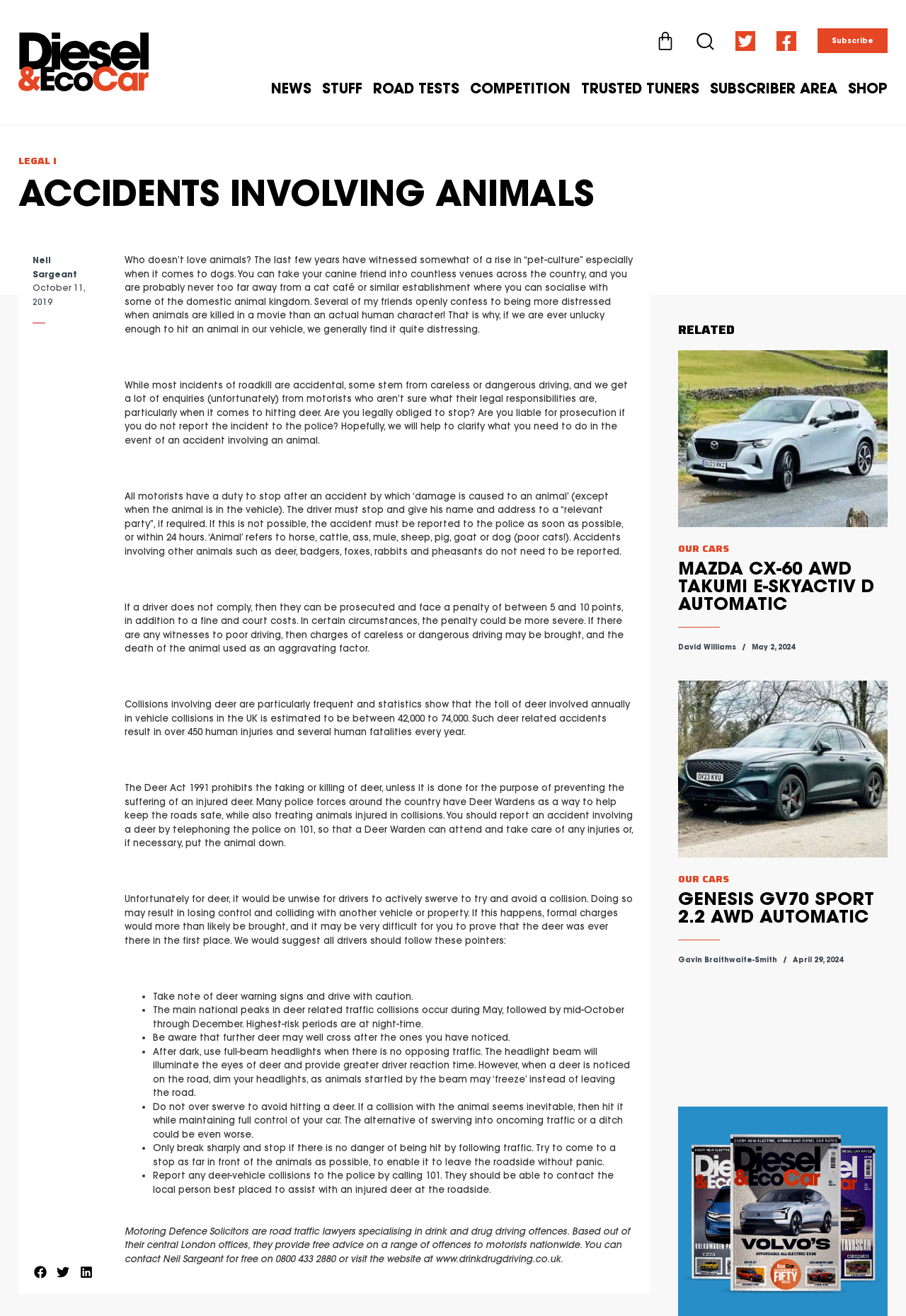Generate a thorough caption that explains the contents of the webpage.

This webpage is about accidents involving animals, specifically focusing on the legal responsibilities of motorists in such situations. At the top of the page, there are several links to different sections of the website, including "NEWS", "STUFF", "ROAD TESTS", and "SHOP". Below these links, there is a heading "LEGAL I" and a subheading "ACCIDENTS INVOLVING ANIMALS". 

The main content of the page is a long article discussing the rise of "pet-culture" and the distress caused to motorists when they hit an animal with their vehicle. The article explains the legal obligations of drivers in such situations, including the requirement to stop and report the incident to the police. It also provides information on the penalties for not complying with these obligations.

The article goes on to discuss accidents involving deer, which are particularly frequent, and the importance of reporting such incidents to the police. It provides tips for drivers on how to avoid deer collisions, such as being aware of deer warning signs and driving with caution, especially at night.

At the bottom of the page, there is a section titled "RELATED" with links to other articles, including "OUR CARS MAZDA CX-60 AWD TAKUMI E-SKYACTIV D AUTOMATIC" and "OUR CARS GENESIS GV70 SPORT 2.2 AWD AUTOMATIC". There are also social media sharing buttons and a brief description of the author, Neil Sargeant, and his law firm, Motoring Defence Solicitors.